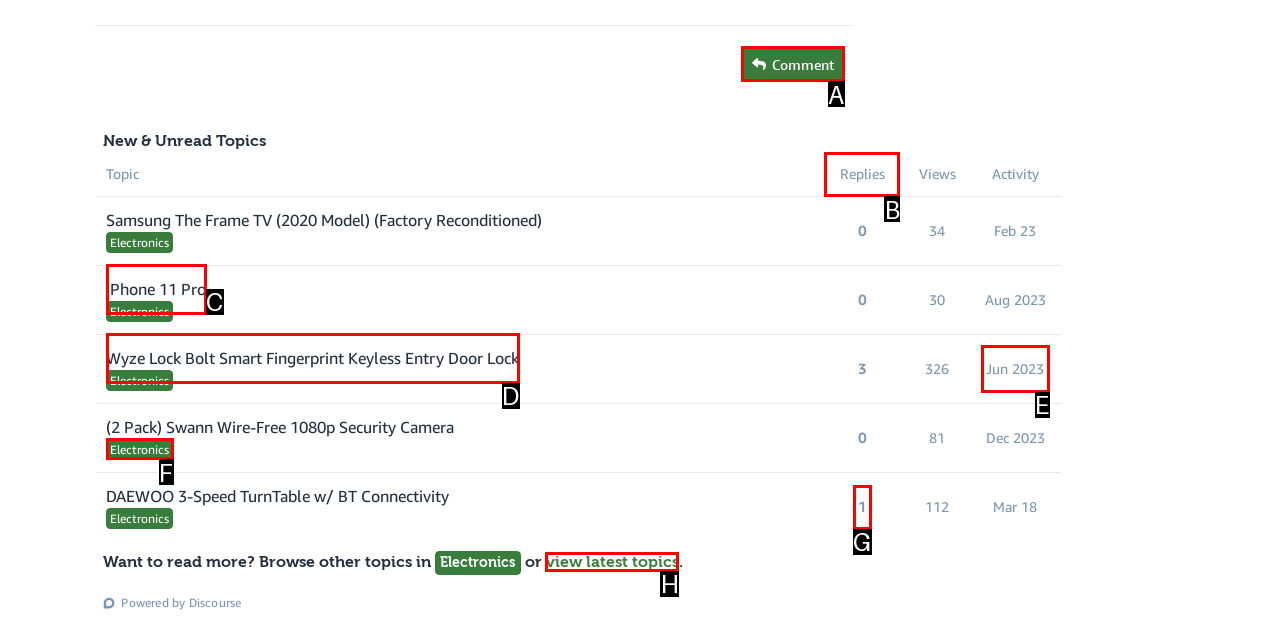Determine which HTML element should be clicked for this task: Sort by replies
Provide the option's letter from the available choices.

B